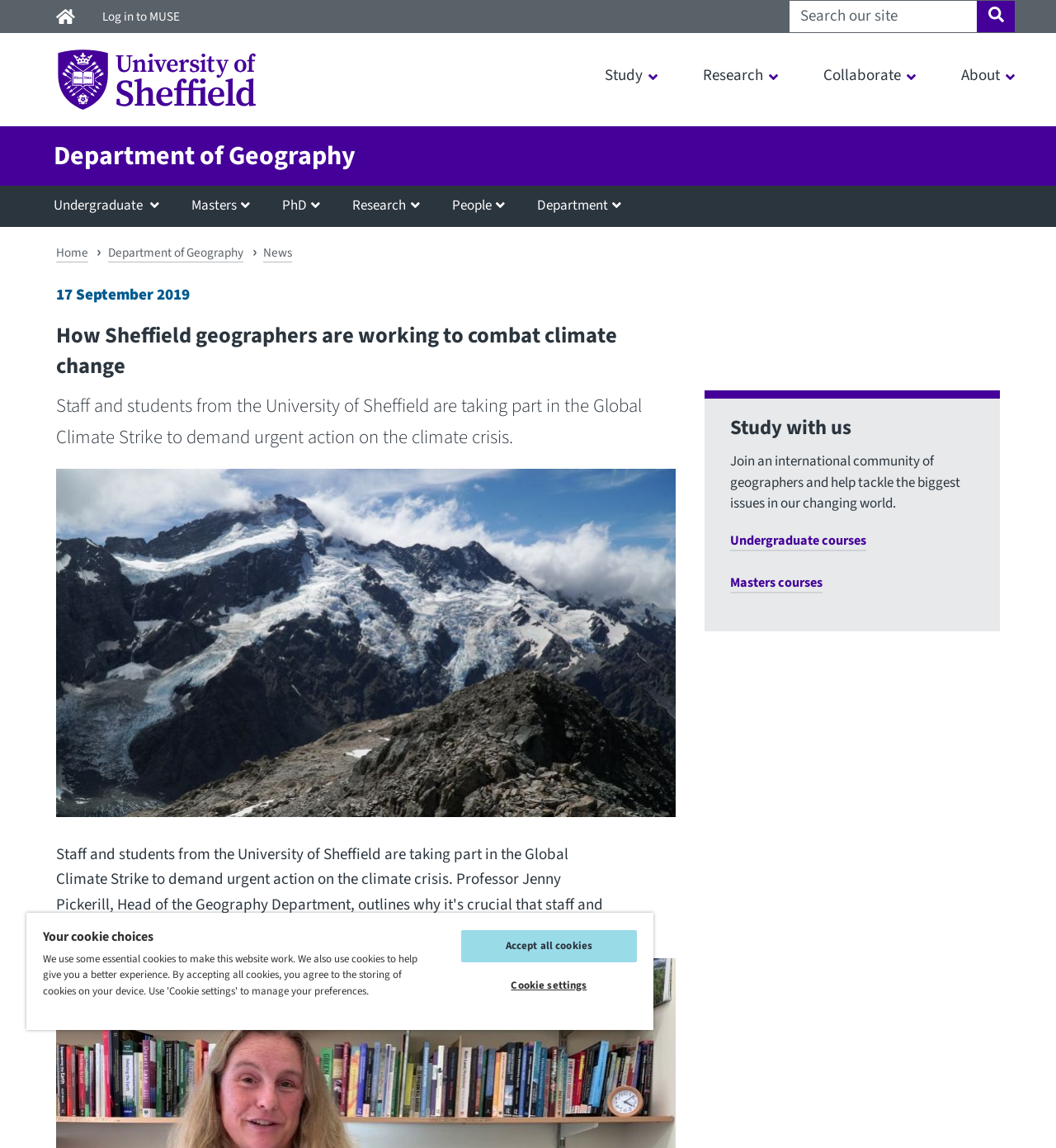What type of courses are mentioned on the webpage?
Please provide a single word or phrase as the answer based on the screenshot.

Undergraduate and Masters courses